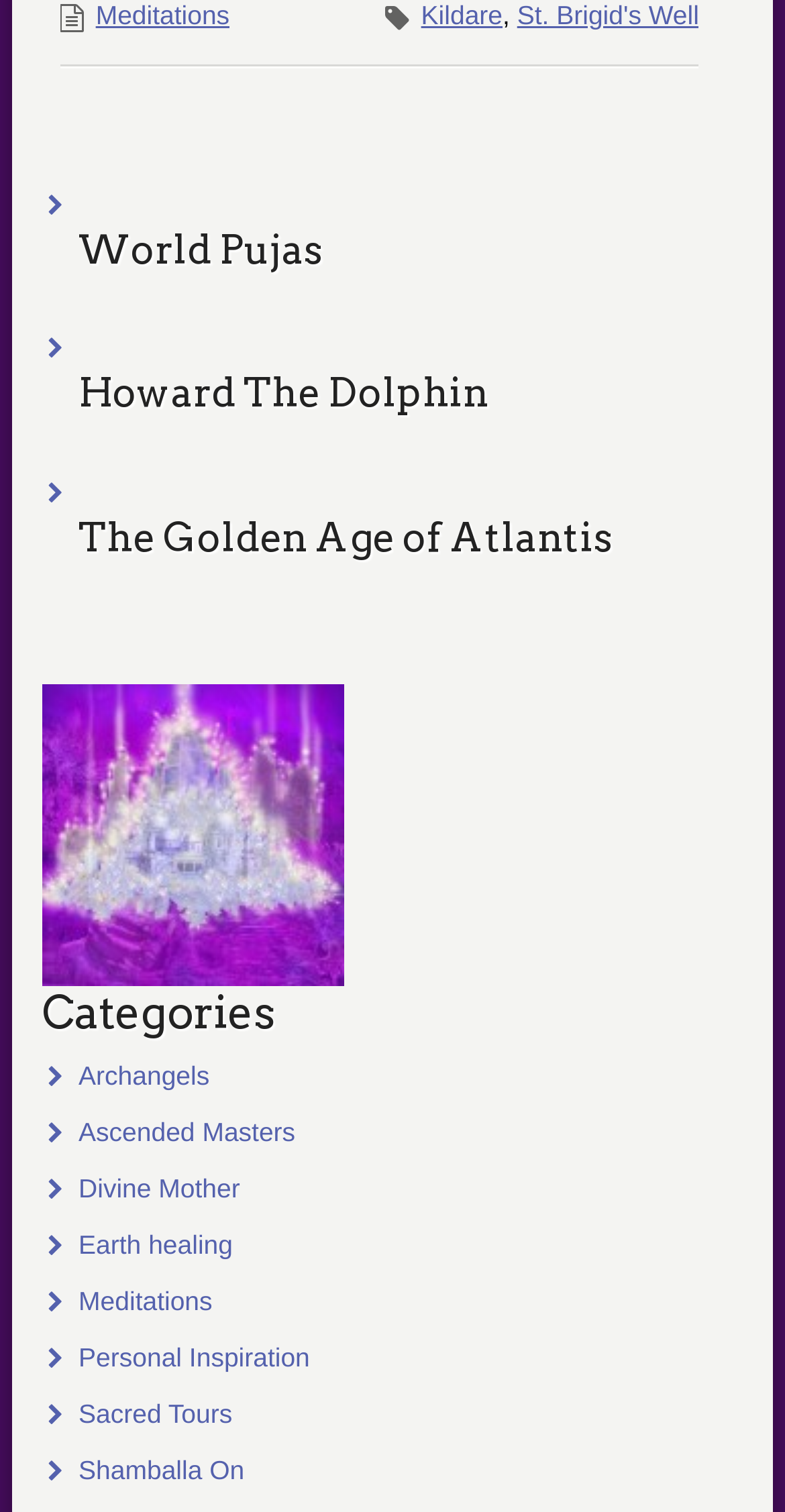Please specify the bounding box coordinates of the area that should be clicked to accomplish the following instruction: "view The Golden Age of Atlantis". The coordinates should consist of four float numbers between 0 and 1, i.e., [left, top, right, bottom].

[0.1, 0.34, 0.947, 0.372]